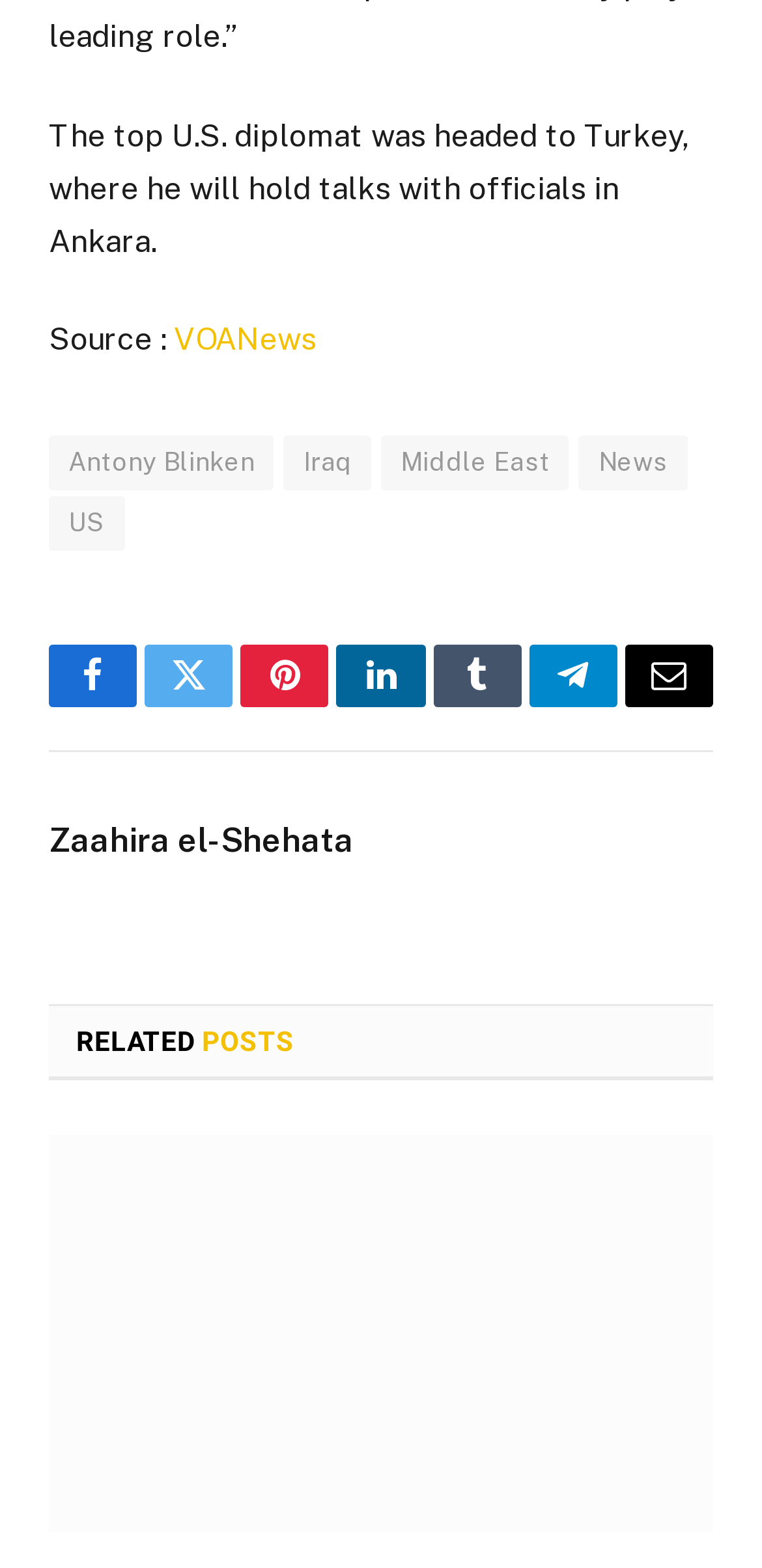Identify the bounding box coordinates of the region I need to click to complete this instruction: "View related posts".

[0.1, 0.653, 0.386, 0.674]